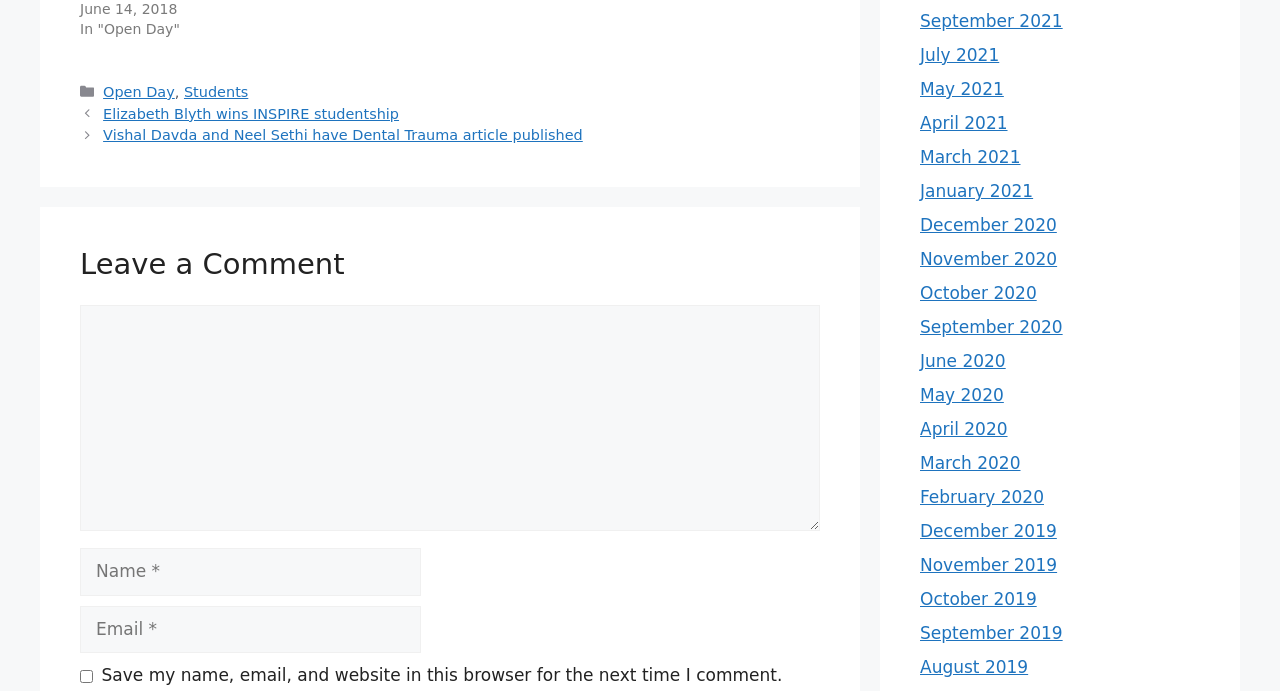Locate the bounding box coordinates of the area to click to fulfill this instruction: "Enter your name". The bounding box should be presented as four float numbers between 0 and 1, in the order [left, top, right, bottom].

[0.062, 0.793, 0.329, 0.862]